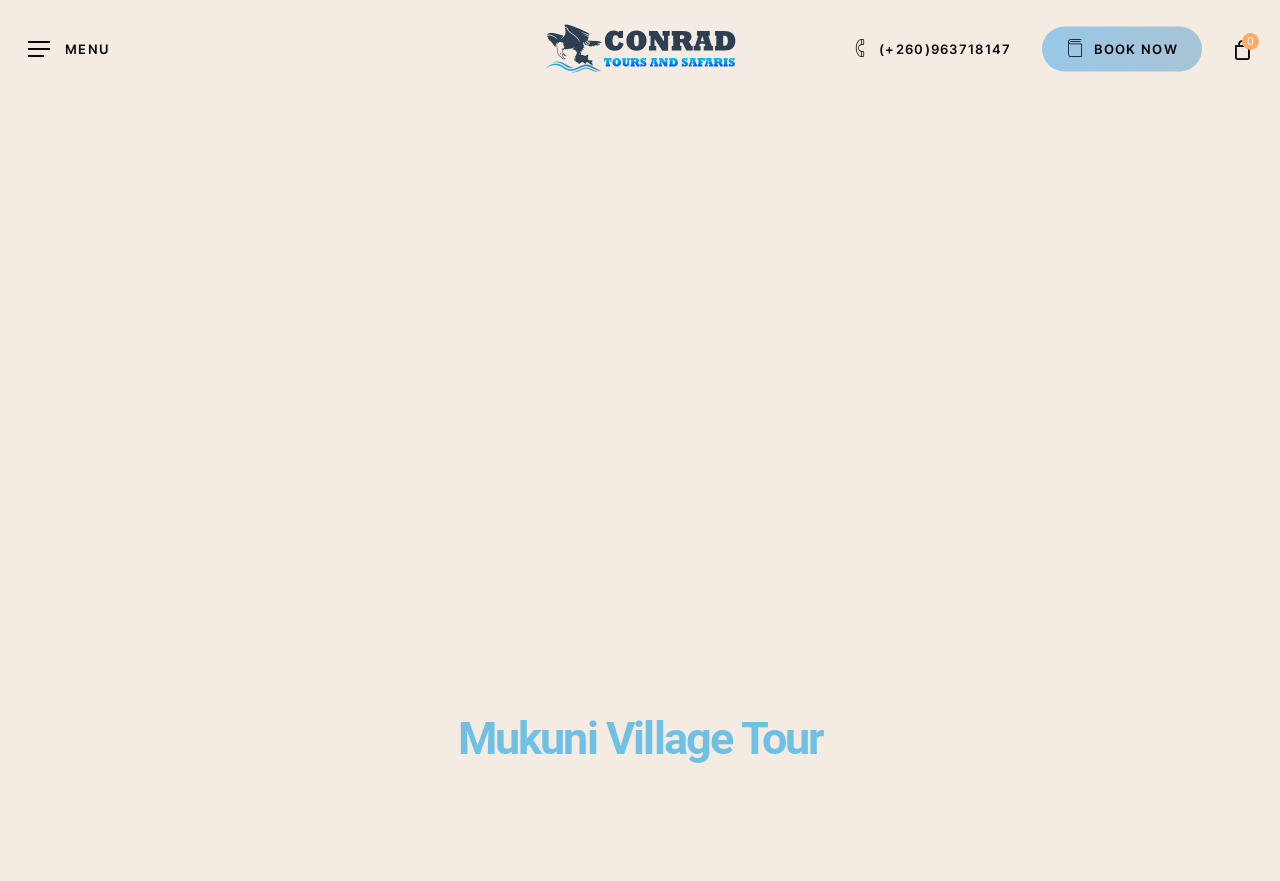Describe all the key features of the webpage in detail.

The webpage is about a Mukuni Village Tour offered by Conrad Tours and Safaris. At the top left, there is a link and an image, both labeled "Conrad Tours and Safaris", which likely serve as a logo or a navigation element. Next to it, on the top left, is a button labeled "Navigation Menu" that is currently not expanded. When expanded, it displays the text "MENU".

On the top right, there are three links: a phone number "(+260)963718147", a "BOOK NOW" button, and a "Cart" link. The cart is currently empty, as indicated by the text "No products in the cart." below the cart link.

The main content of the webpage is a heading that reads "Mukuni Village Tour", which is positioned near the bottom of the page, spanning almost the entire width.